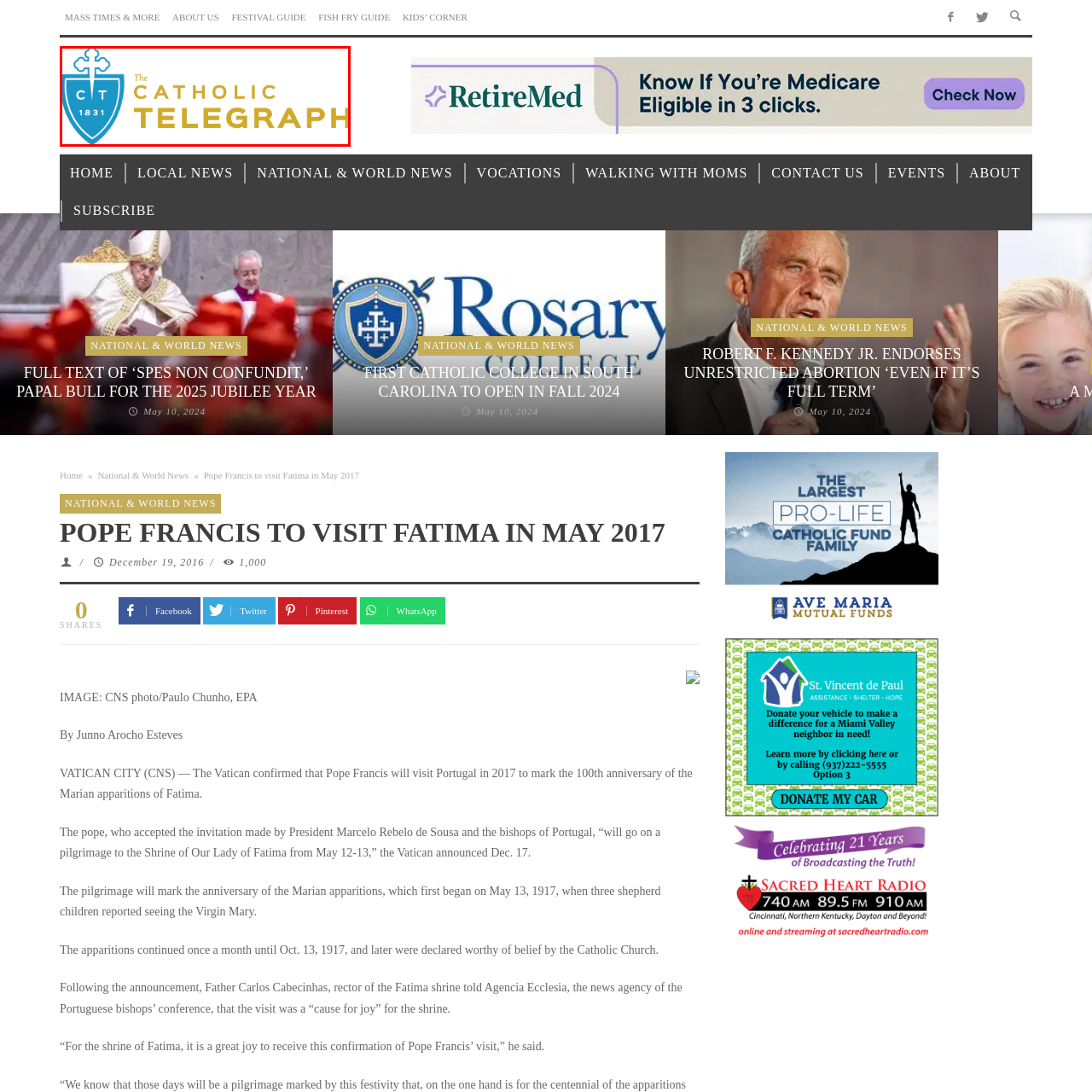Check the image highlighted by the red rectangle and provide a single word or phrase for the question:
What are the initials displayed prominently in the logo?

CT